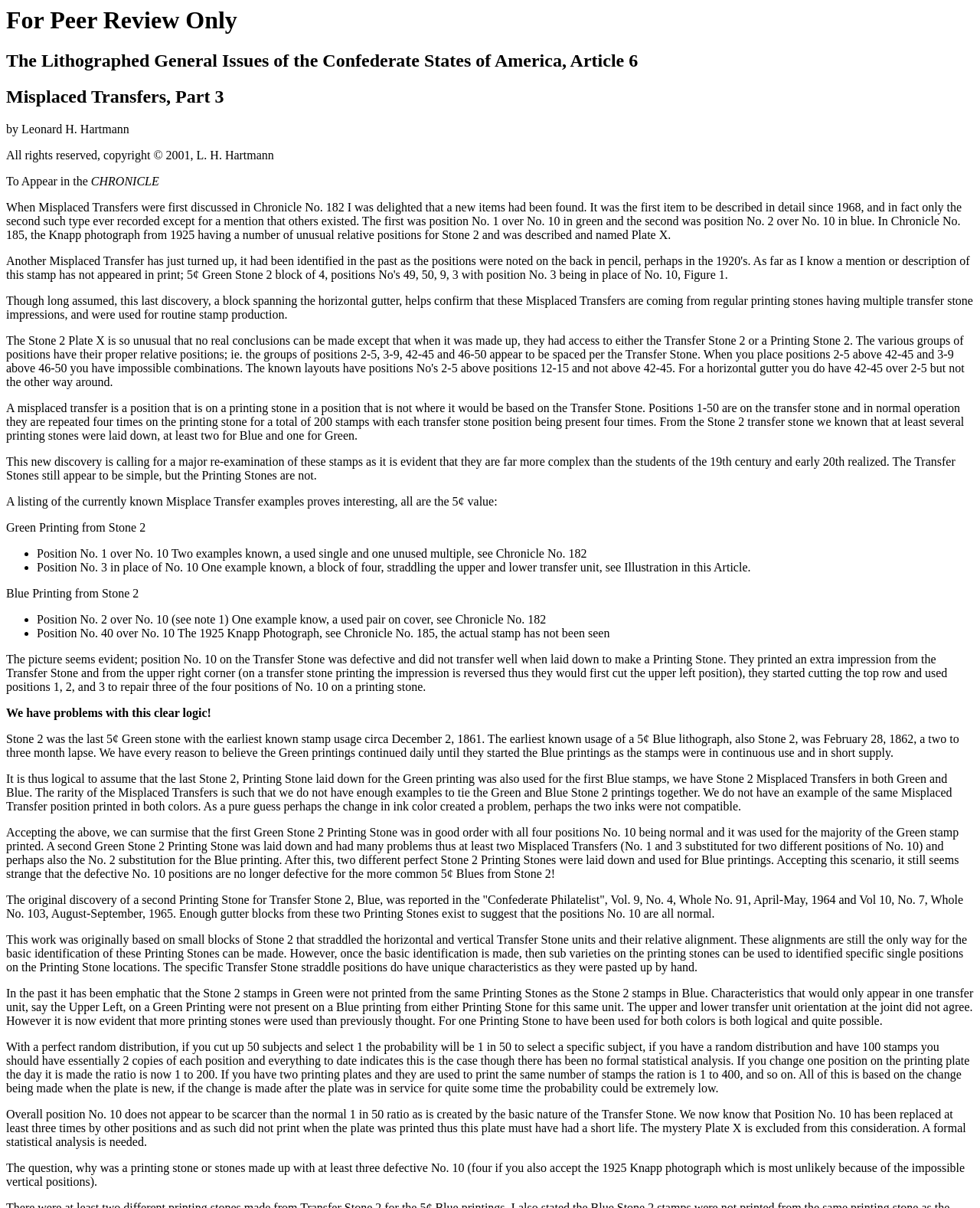Who is the author of the article?
Refer to the image and provide a thorough answer to the question.

The author of the article is Leonard H. Hartmann, as indicated by the text 'by Leonard H. Hartmann' at the top of the page. This suggests that Hartmann is the person responsible for writing the article and presenting the information on Misplaced Transfers.